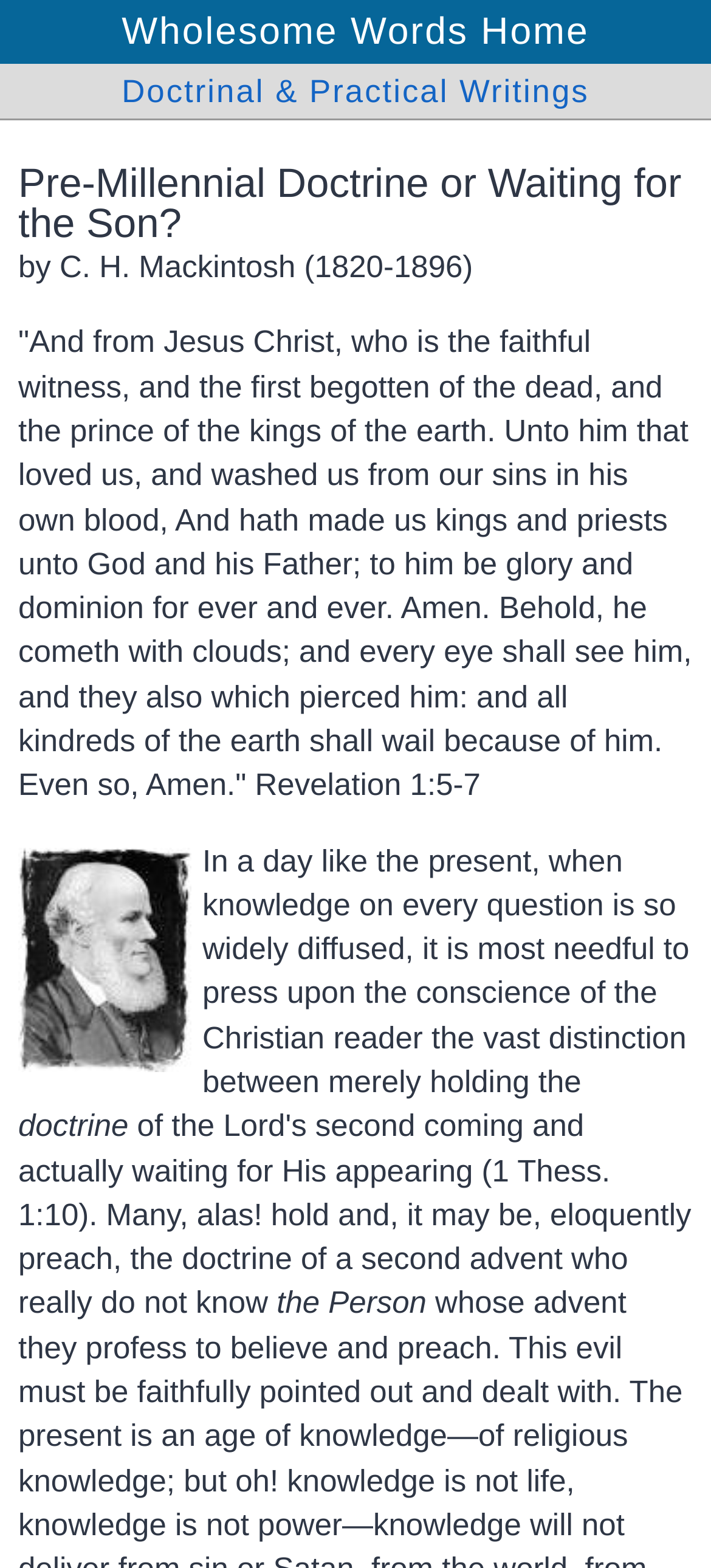Please give a one-word or short phrase response to the following question: 
What is the biblical reference mentioned in the text?

Revelation 1:5-7